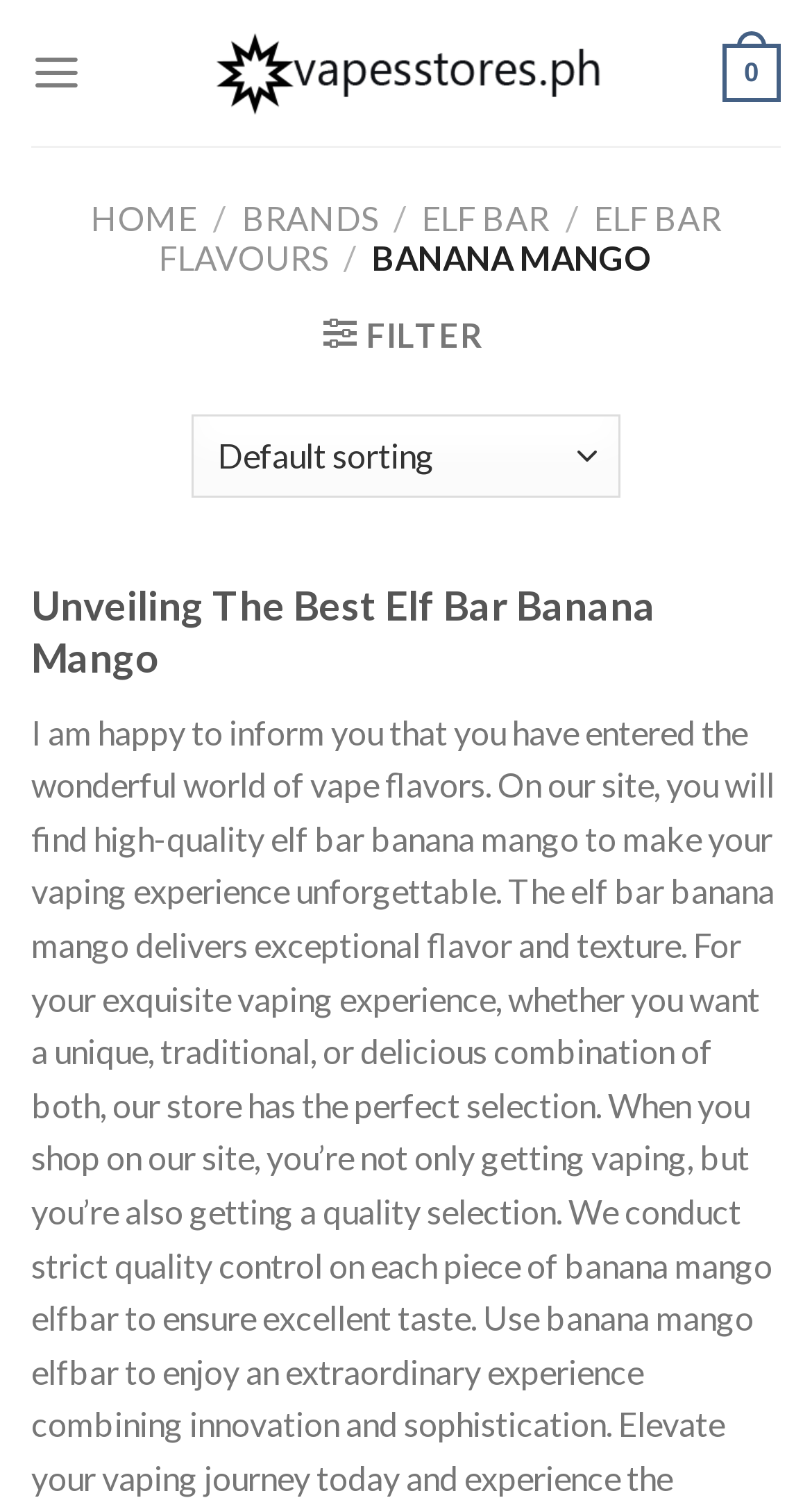Kindly provide the bounding box coordinates of the section you need to click on to fulfill the given instruction: "Click on Vape Shop Philippines link".

[0.244, 0.021, 0.756, 0.076]